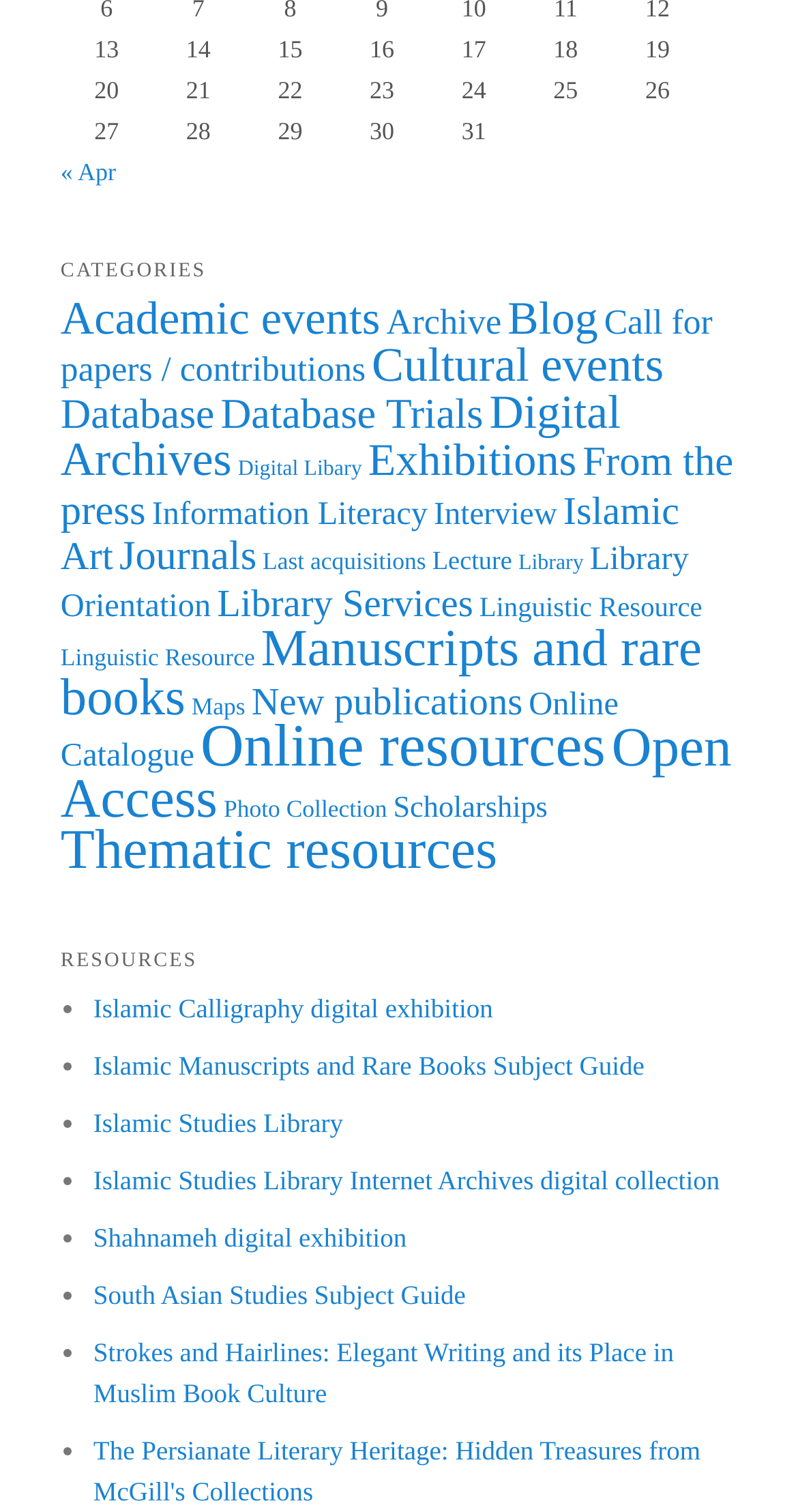Determine the bounding box coordinates of the clickable region to carry out the instruction: "Go to 'Islamic Art (22 items)'".

[0.076, 0.325, 0.851, 0.383]